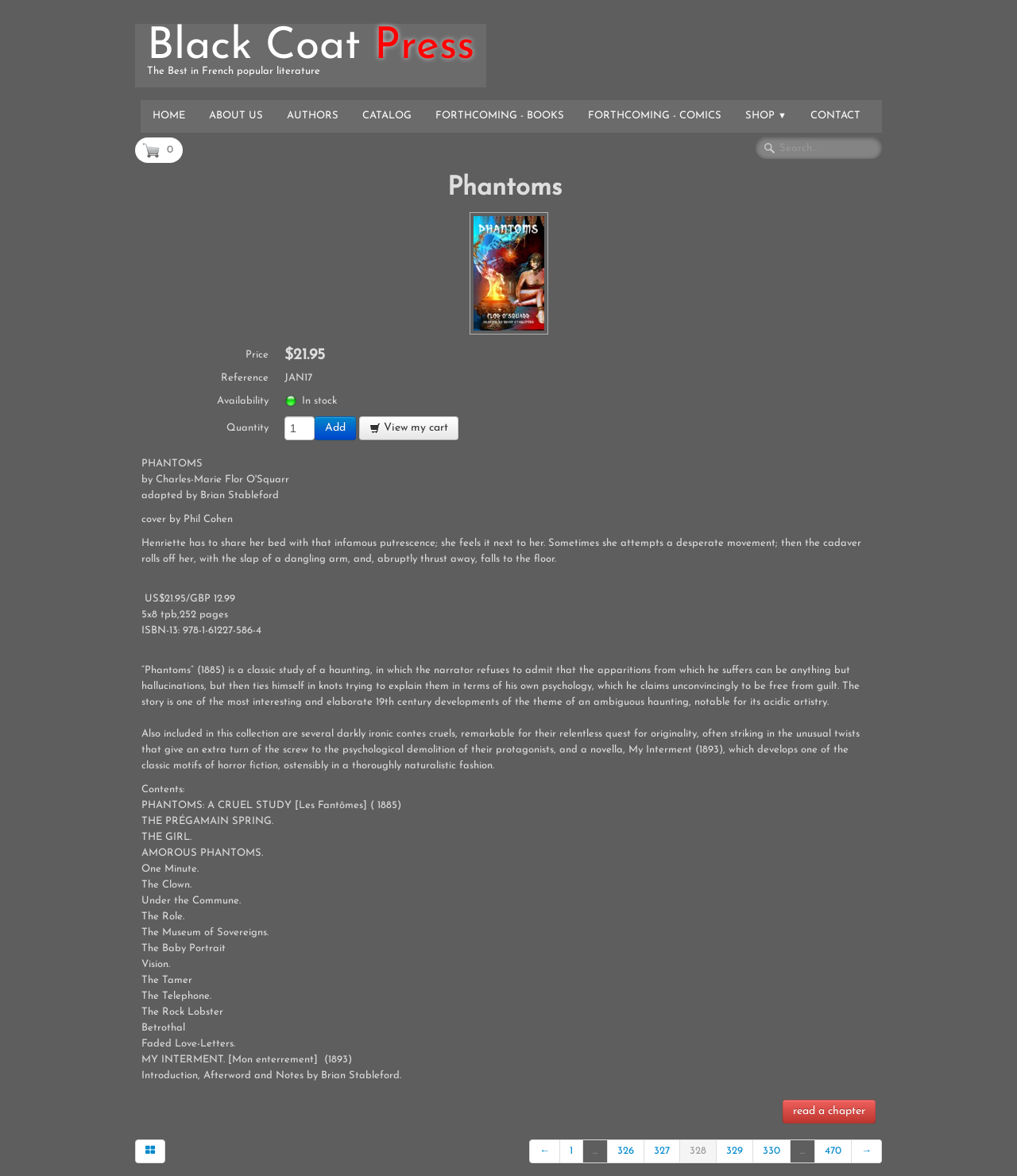What is the availability of the book?
Please craft a detailed and exhaustive response to the question.

The availability of the book can be found in the text 'In stock' with a bounding box of [0.297, 0.336, 0.331, 0.345]. It is located near the text 'Availability' with a bounding box of [0.213, 0.336, 0.264, 0.345].